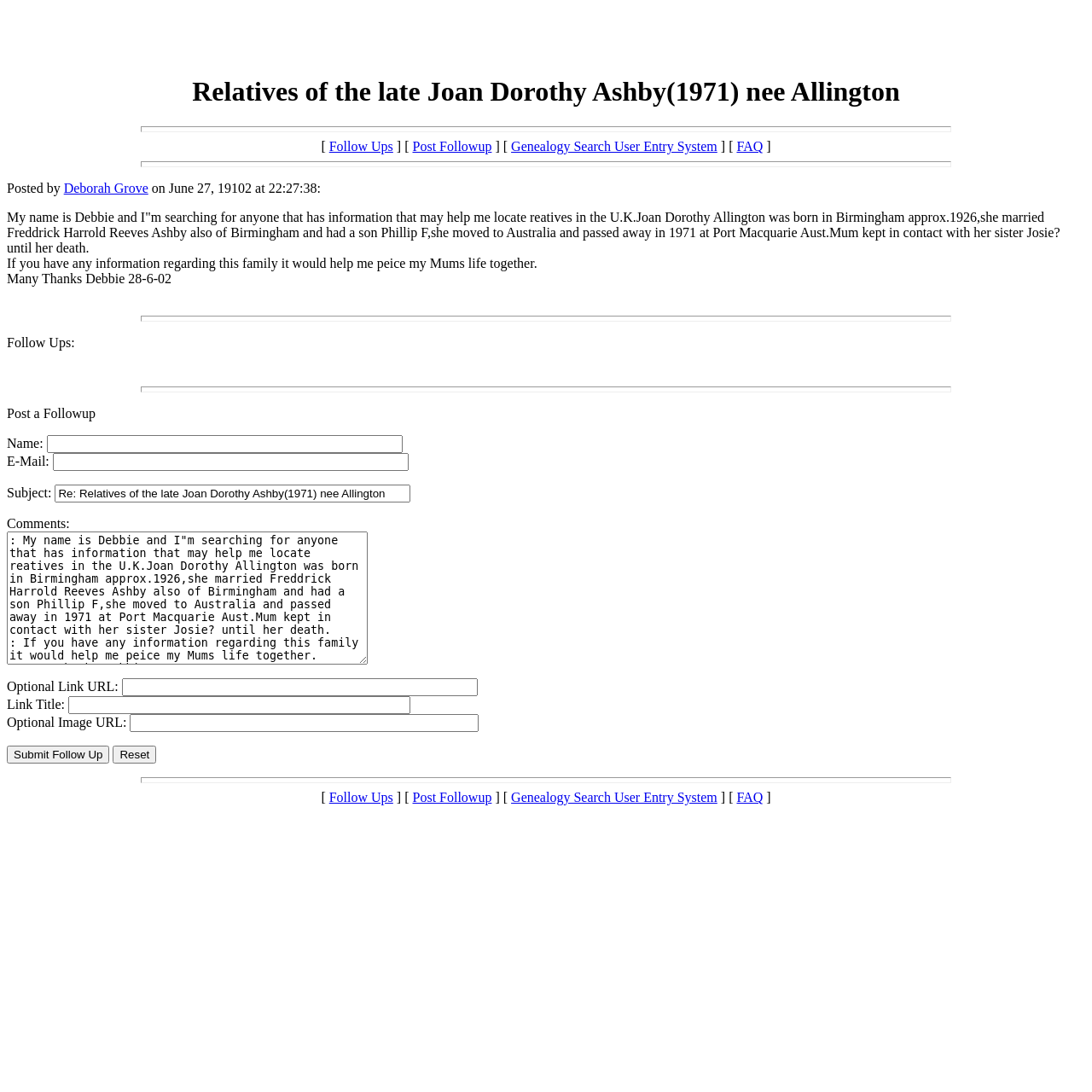Determine the coordinates of the bounding box that should be clicked to complete the instruction: "Click on the 'Follow Ups' link". The coordinates should be represented by four float numbers between 0 and 1: [left, top, right, bottom].

[0.301, 0.127, 0.36, 0.141]